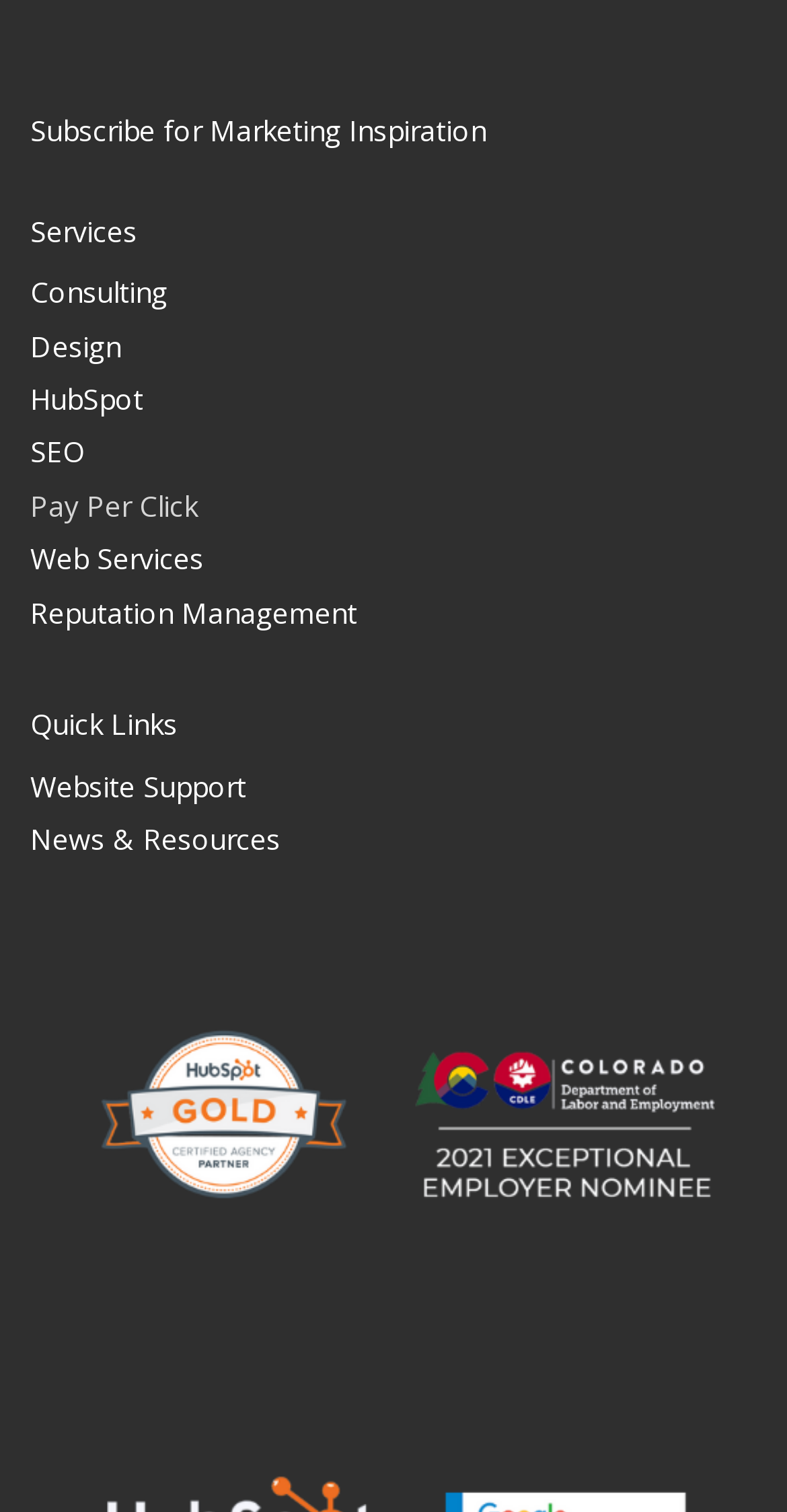Find the bounding box coordinates for the element that must be clicked to complete the instruction: "View Website Support". The coordinates should be four float numbers between 0 and 1, indicated as [left, top, right, bottom].

[0.038, 0.505, 0.5, 0.535]